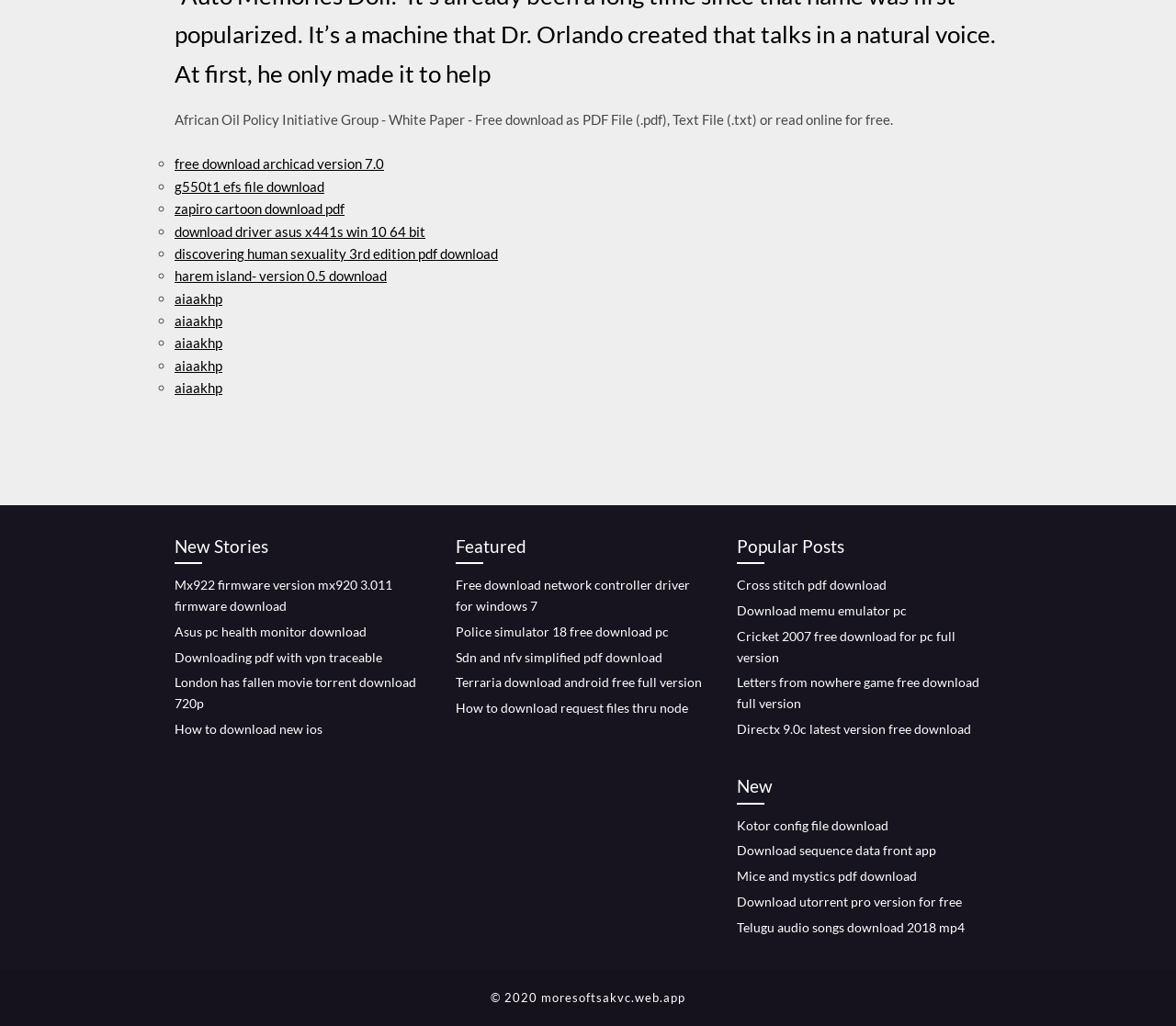Extract the bounding box coordinates for the HTML element that matches this description: "Decline". The coordinates should be four float numbers between 0 and 1, i.e., [left, top, right, bottom].

None